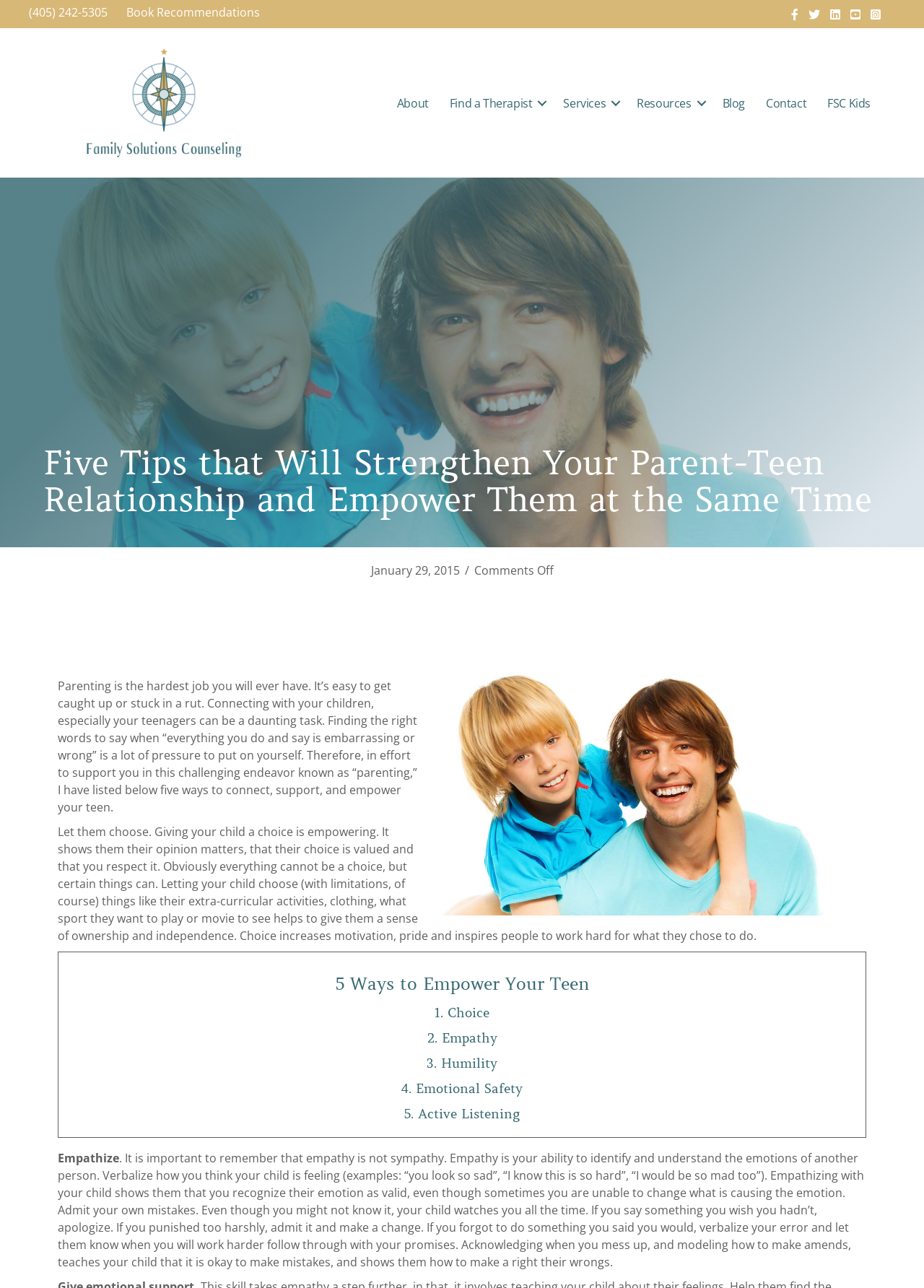Please answer the following question using a single word or phrase: 
What is the difference between empathy and sympathy according to the article?

Empathy is understanding emotions, sympathy is not defined